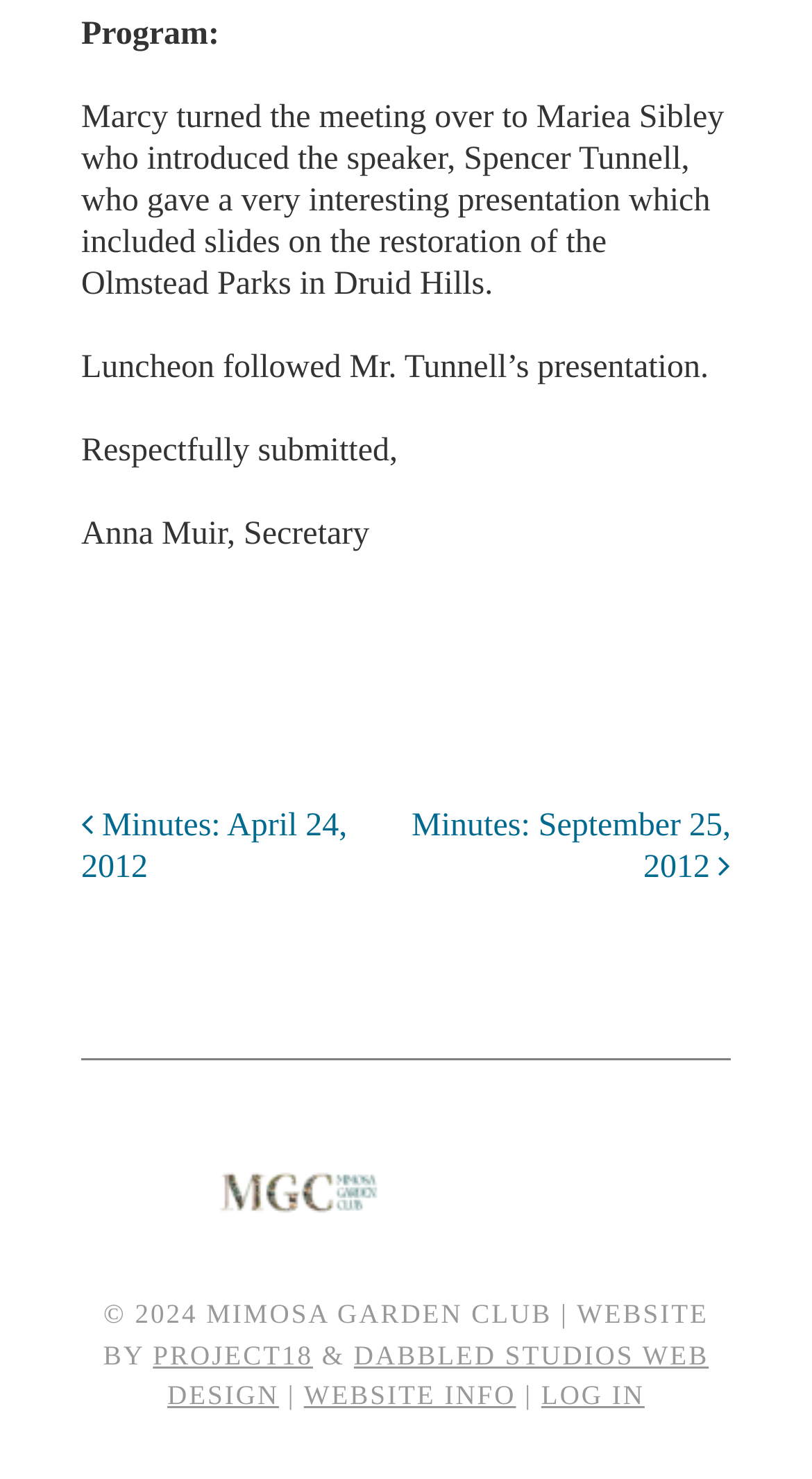Show the bounding box coordinates for the HTML element as described: "Project18".

[0.188, 0.905, 0.385, 0.926]